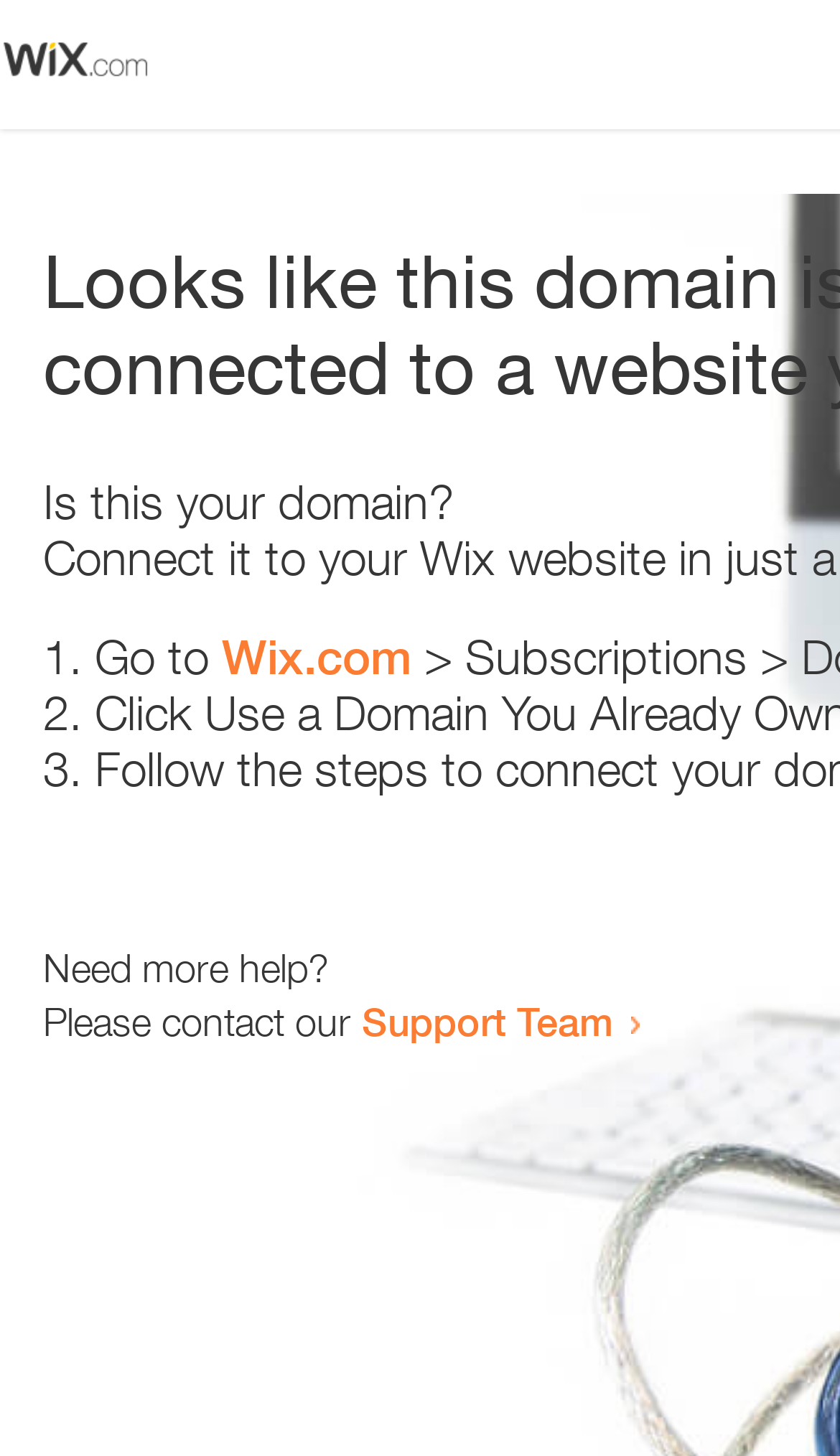Based on the image, please elaborate on the answer to the following question:
What is the support team contact method?

The webpage contains a link 'Support Team' which suggests that the support team can be contacted through this link. This implies that the contact method is a link, rather than a phone number or email address.